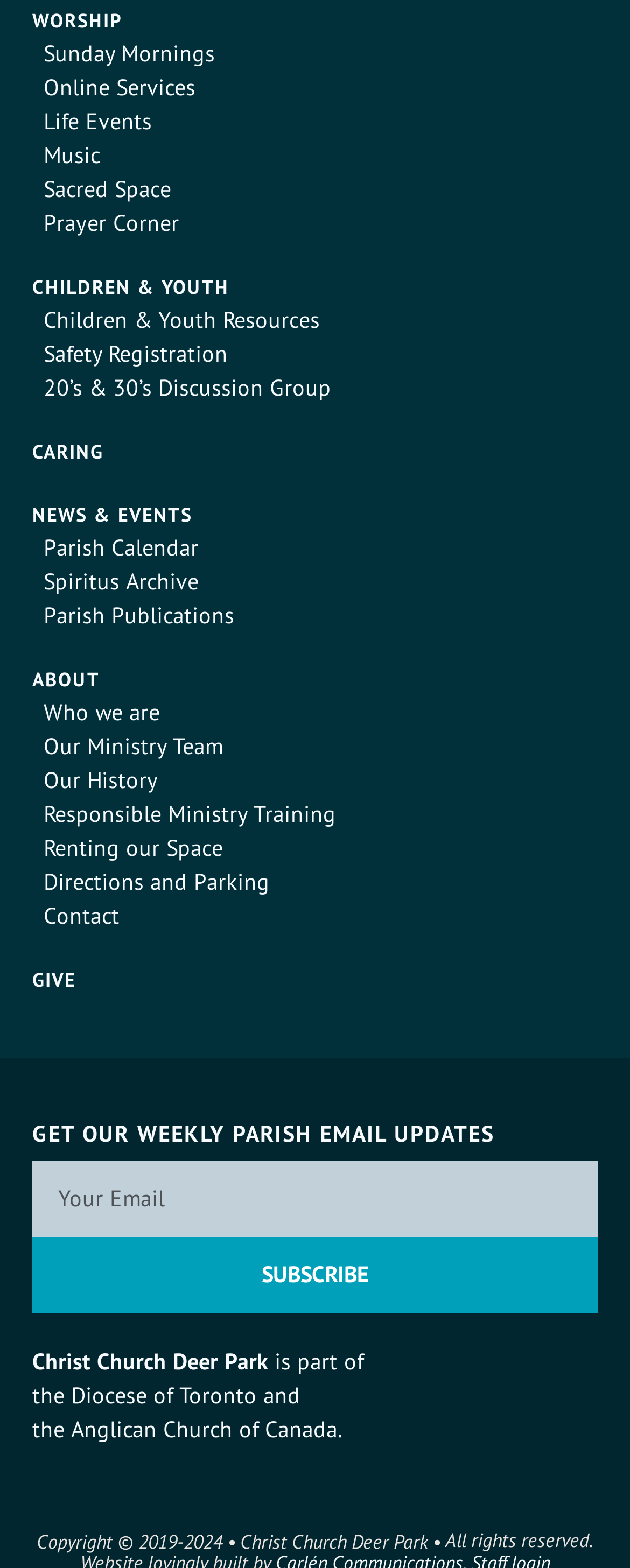Please find the bounding box coordinates of the element that must be clicked to perform the given instruction: "Visit the Parish Calendar". The coordinates should be four float numbers from 0 to 1, i.e., [left, top, right, bottom].

[0.069, 0.34, 0.315, 0.358]